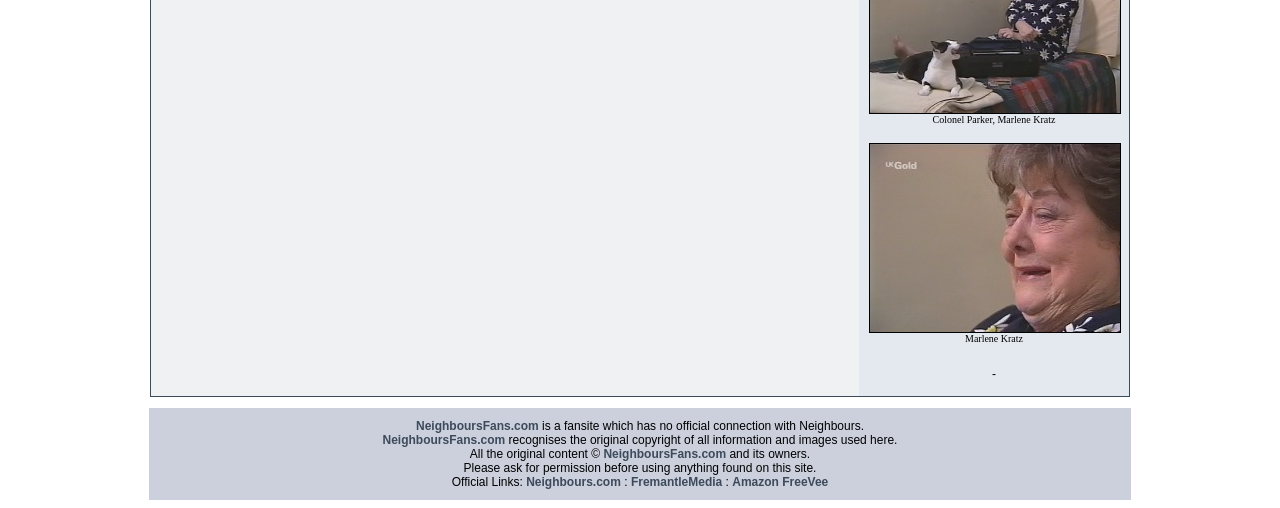Please provide a brief answer to the following inquiry using a single word or phrase:
What are the official links provided?

Neighbours.com, FremantleMedia, Amazon FreeVee